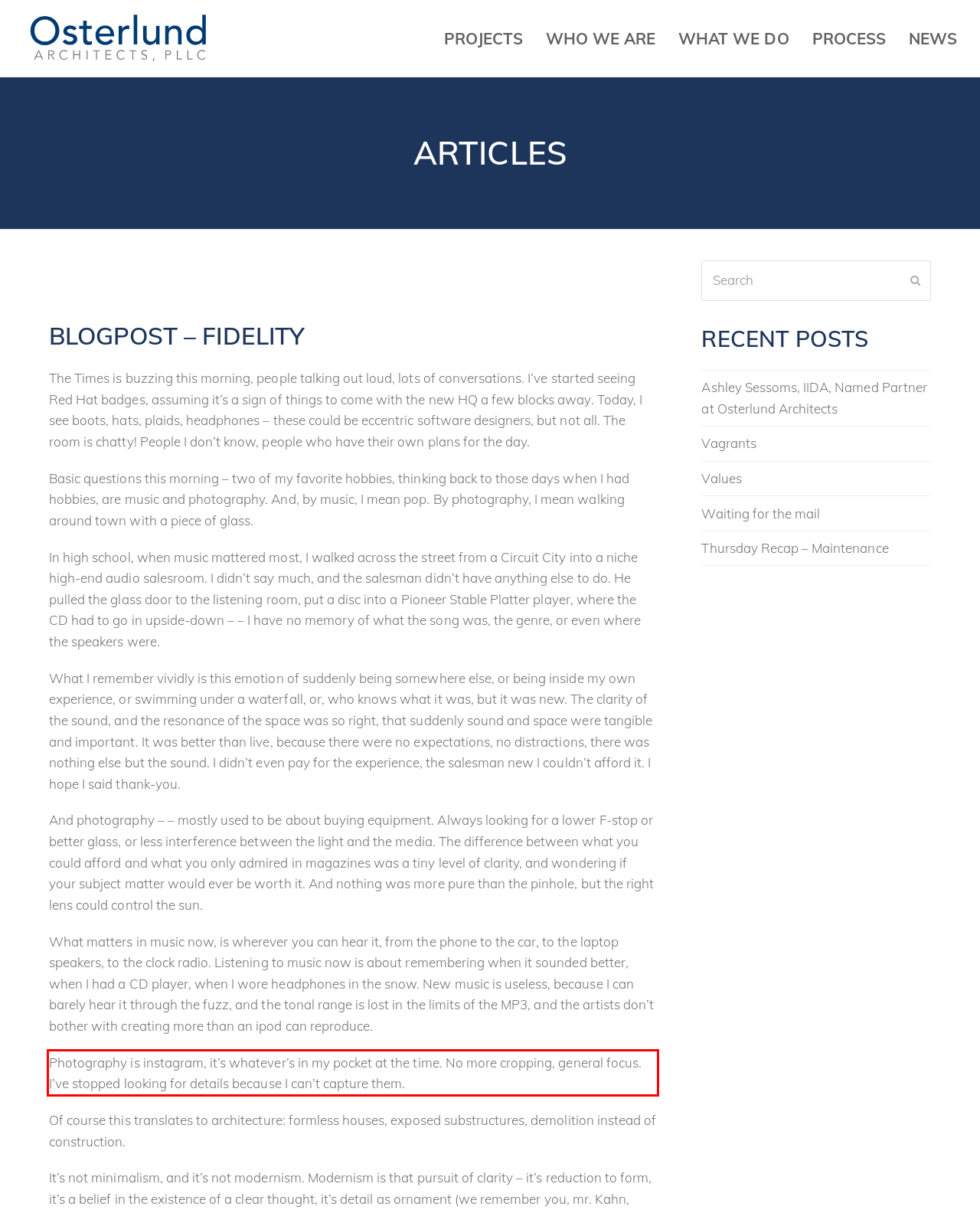Within the screenshot of the webpage, locate the red bounding box and use OCR to identify and provide the text content inside it.

Photography is instagram, it’s whatever’s in my pocket at the time. No more cropping, general focus. I’ve stopped looking for details because I can’t capture them.